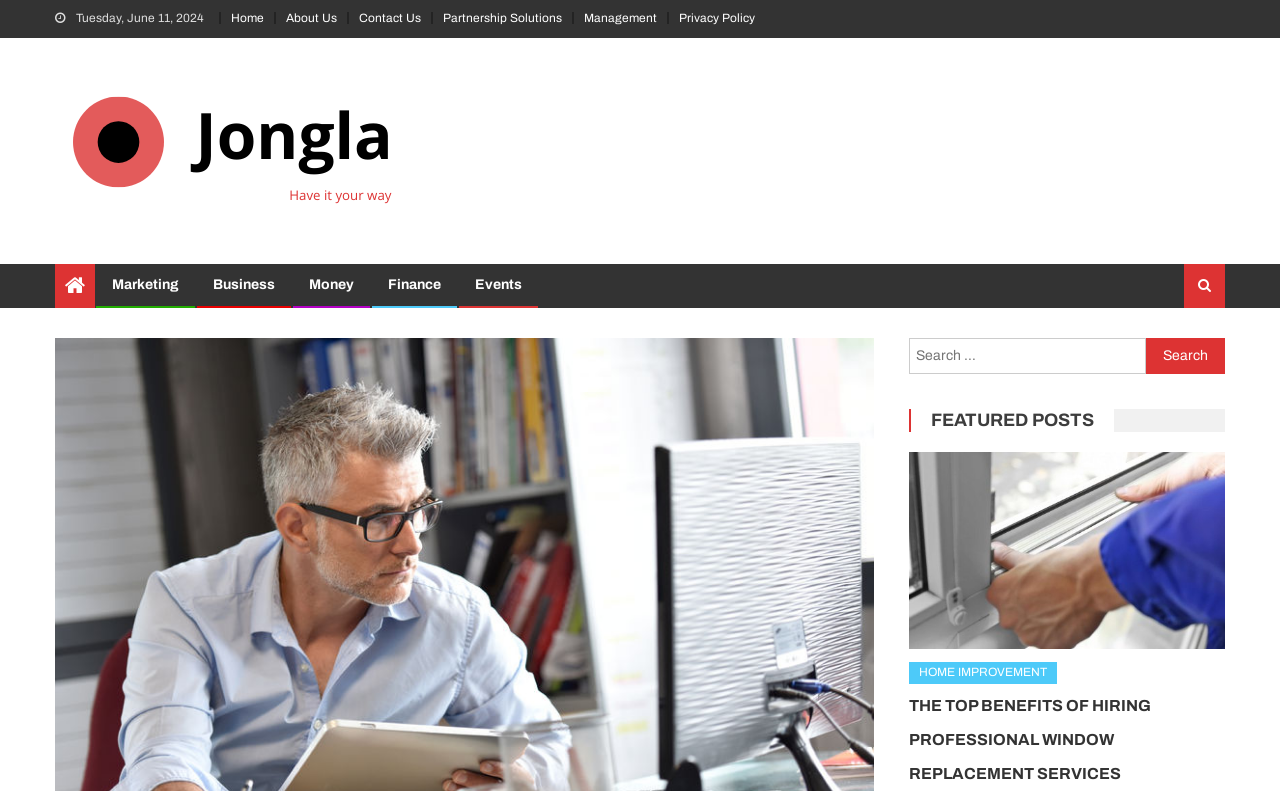Determine the bounding box coordinates of the clickable element to achieve the following action: 'view festival on ice'. Provide the coordinates as four float values between 0 and 1, formatted as [left, top, right, bottom].

None